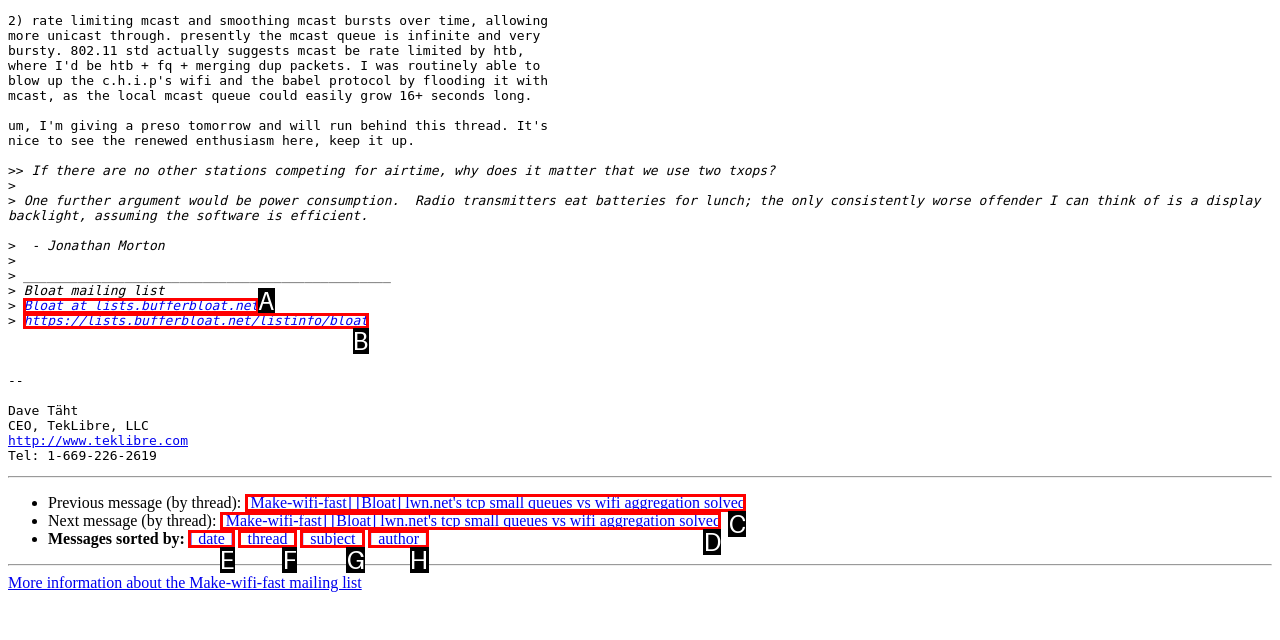From the given choices, indicate the option that best matches: [ thread ]
State the letter of the chosen option directly.

F